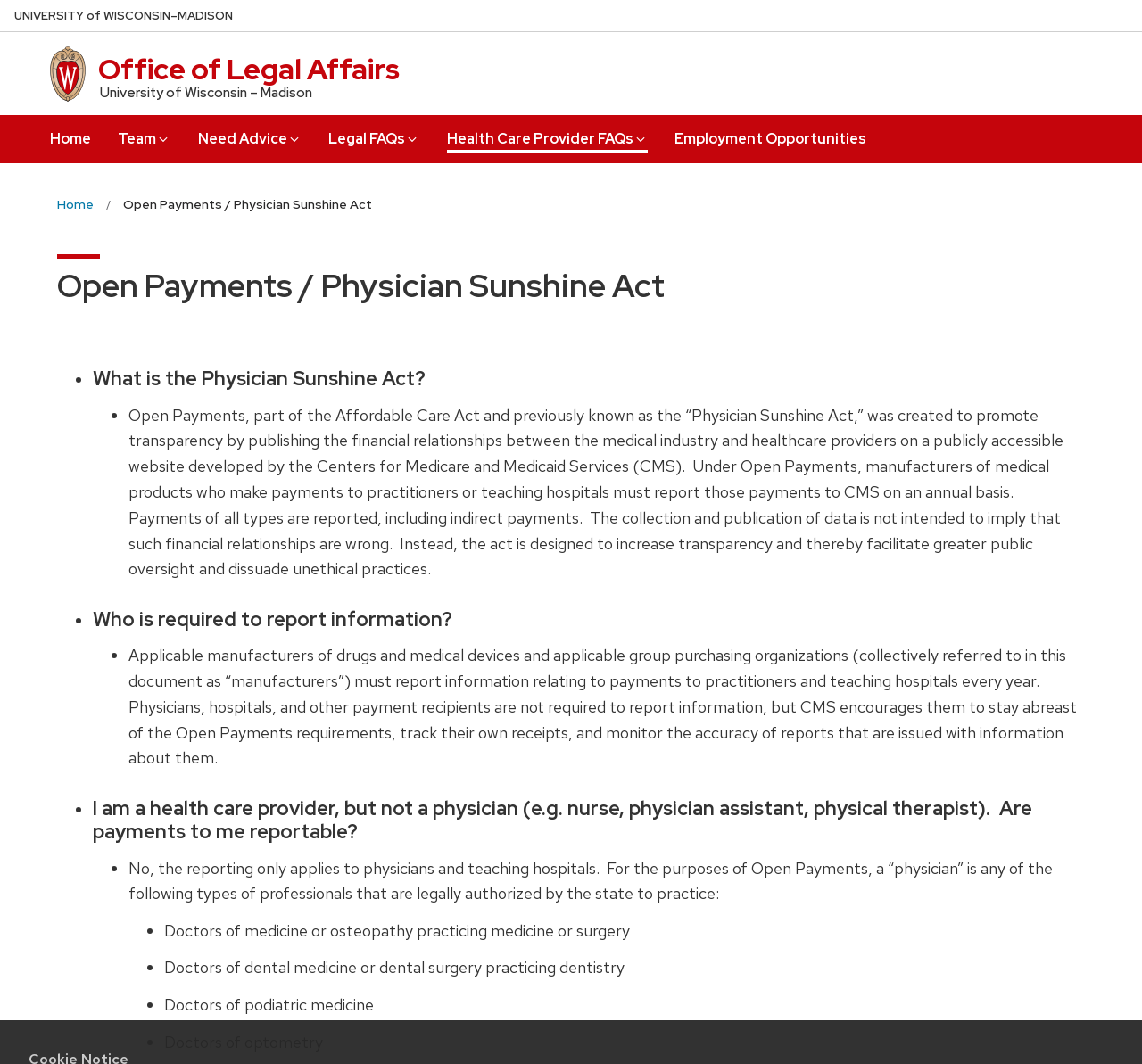Please pinpoint the bounding box coordinates for the region I should click to adhere to this instruction: "Visit the 'University of Wisconsin Madison home page'".

[0.012, 0.0, 0.204, 0.029]